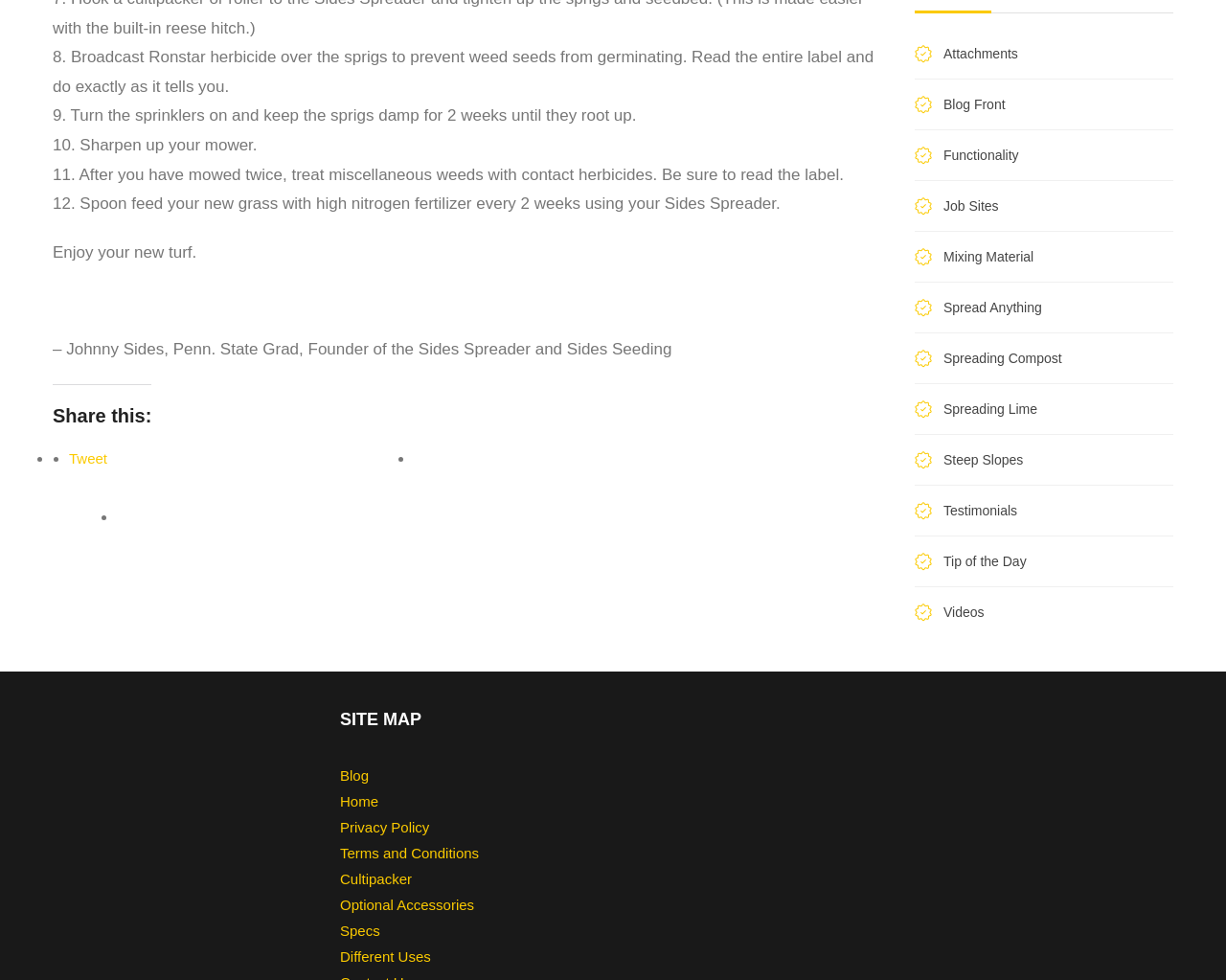Can you find the bounding box coordinates for the element to click on to achieve the instruction: "Click on 'Terms and Conditions'"?

[0.277, 0.858, 0.446, 0.884]